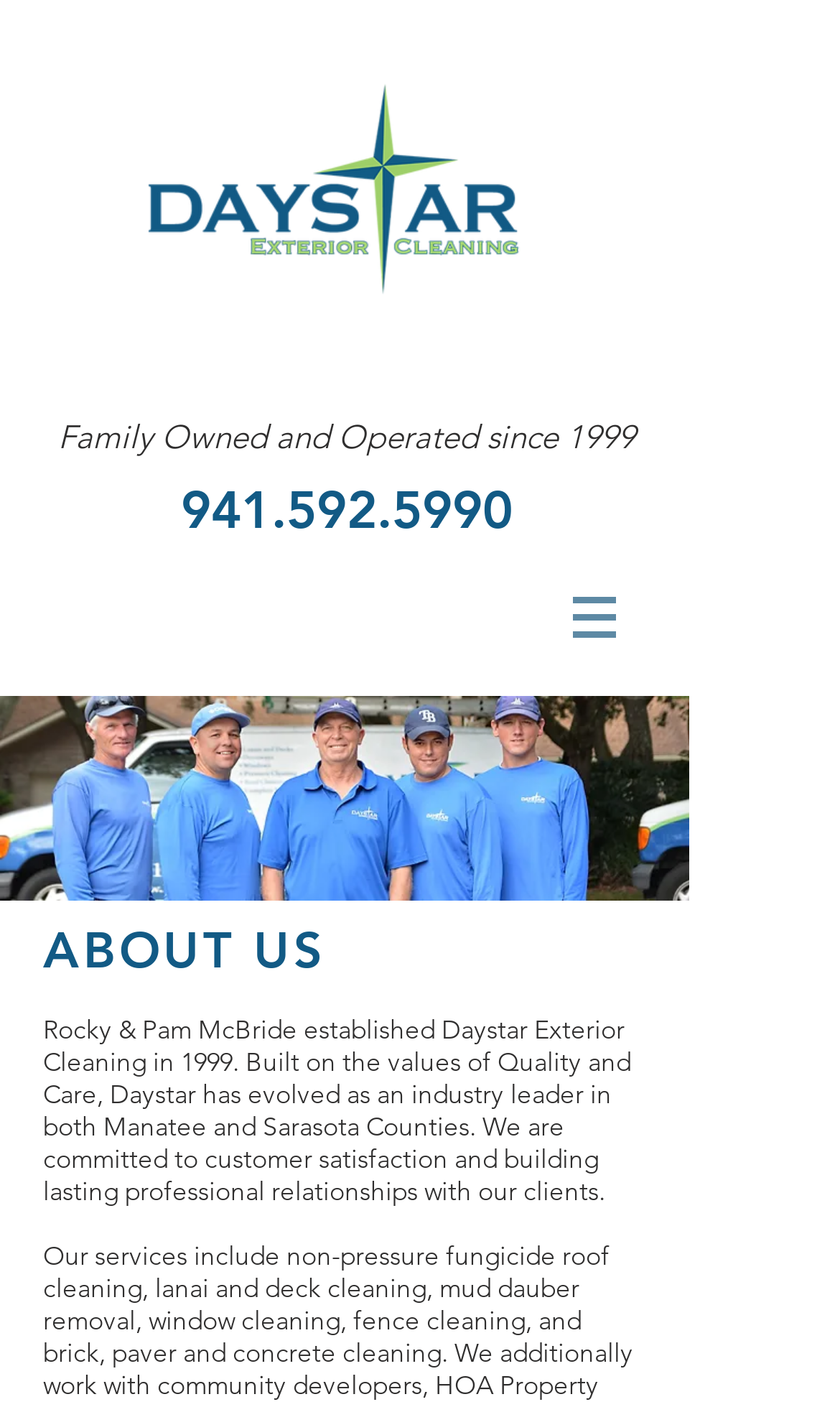In which counties does Daystar Exterior Cleaning operate?
Look at the image and respond with a one-word or short phrase answer.

Manatee and Sarasota